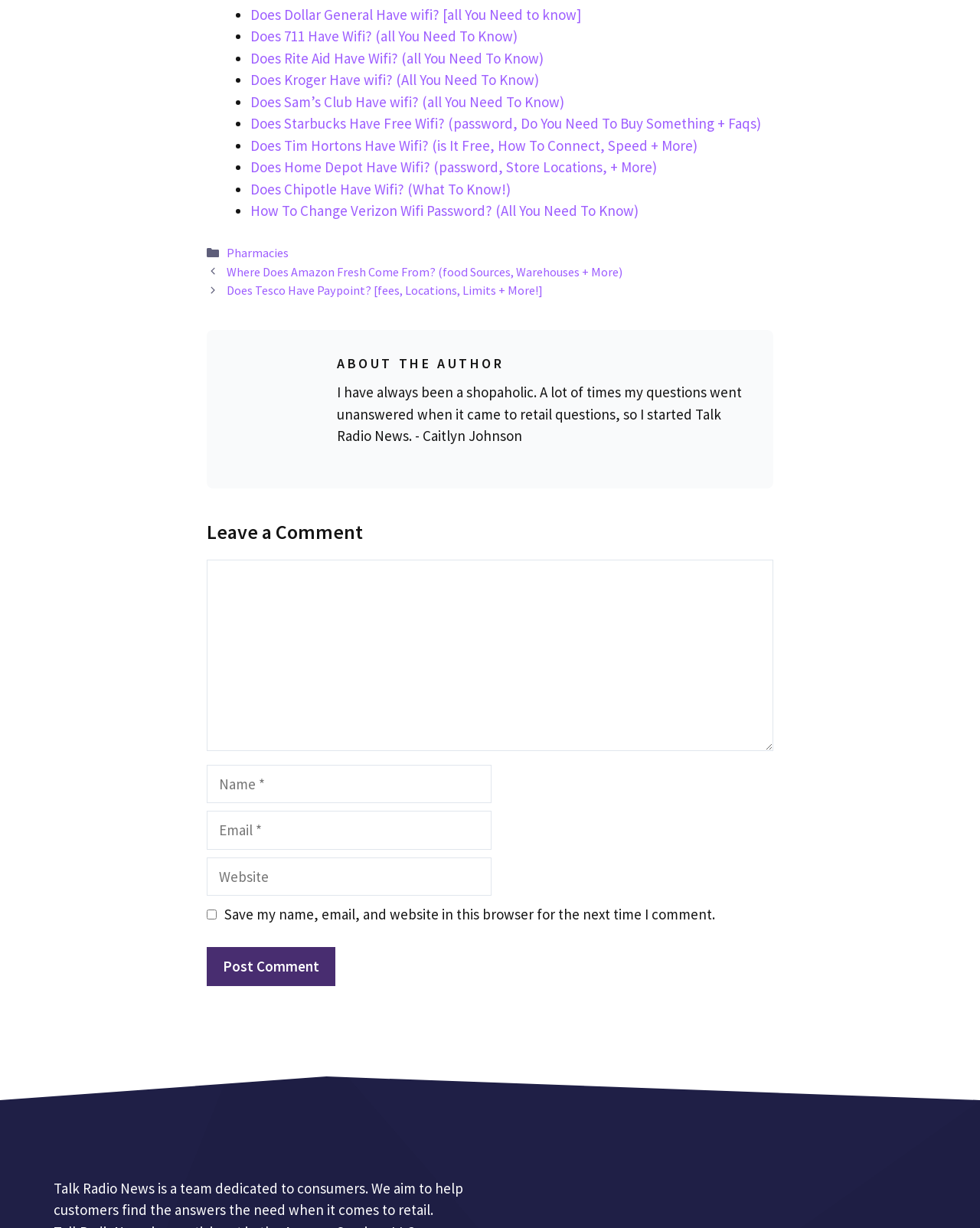What is the topic of the webpage?
Refer to the image and provide a thorough answer to the question.

The webpage appears to be a blog or article discussing various retail-related questions, such as whether certain stores have Wi-Fi or not. The author, Caitlyn Johnson, mentions that she started the website to answer retail questions that went unanswered.